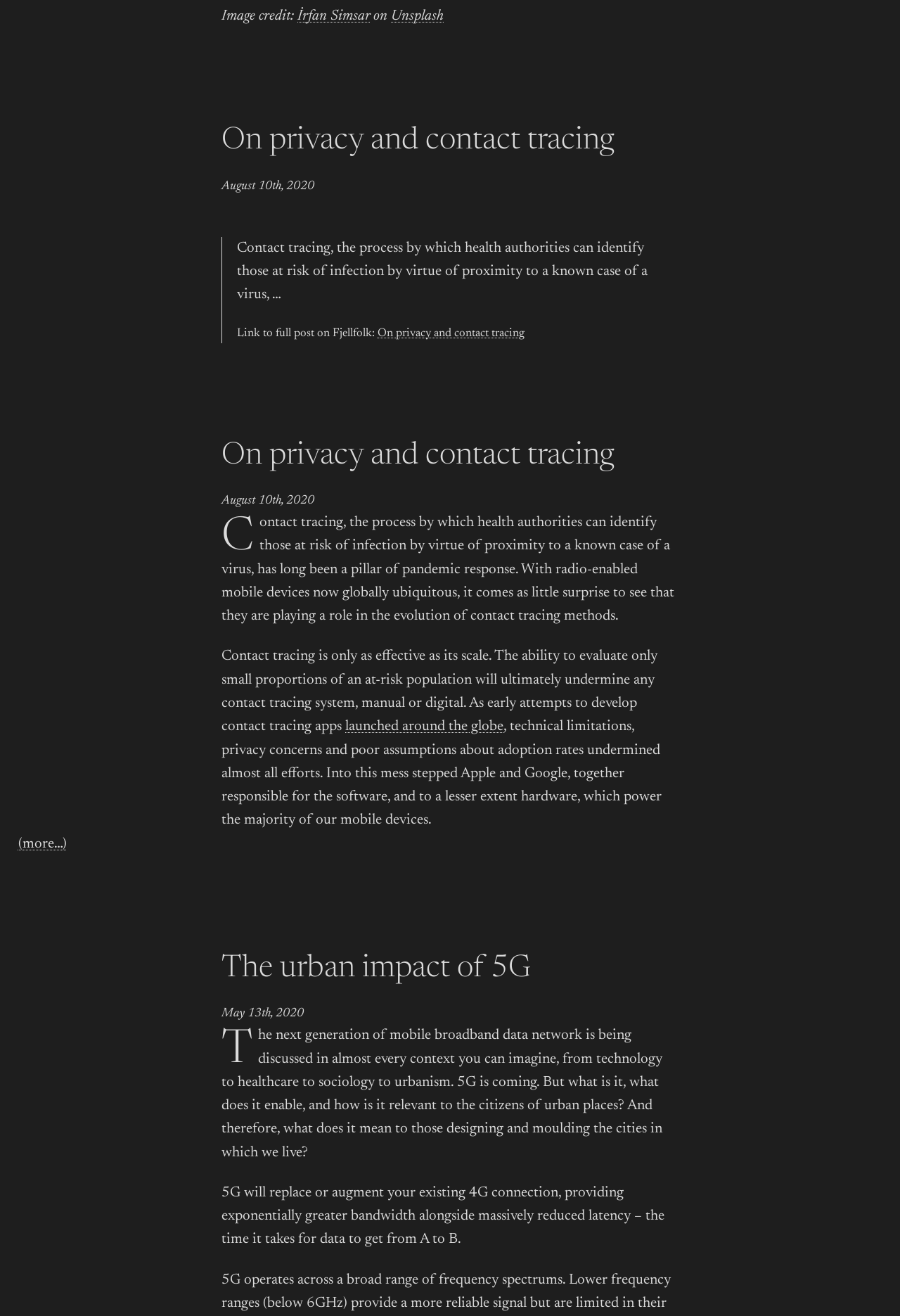Find the bounding box coordinates of the clickable area that will achieve the following instruction: "Click the link to read the full post on Fjellfolk".

[0.263, 0.249, 0.419, 0.257]